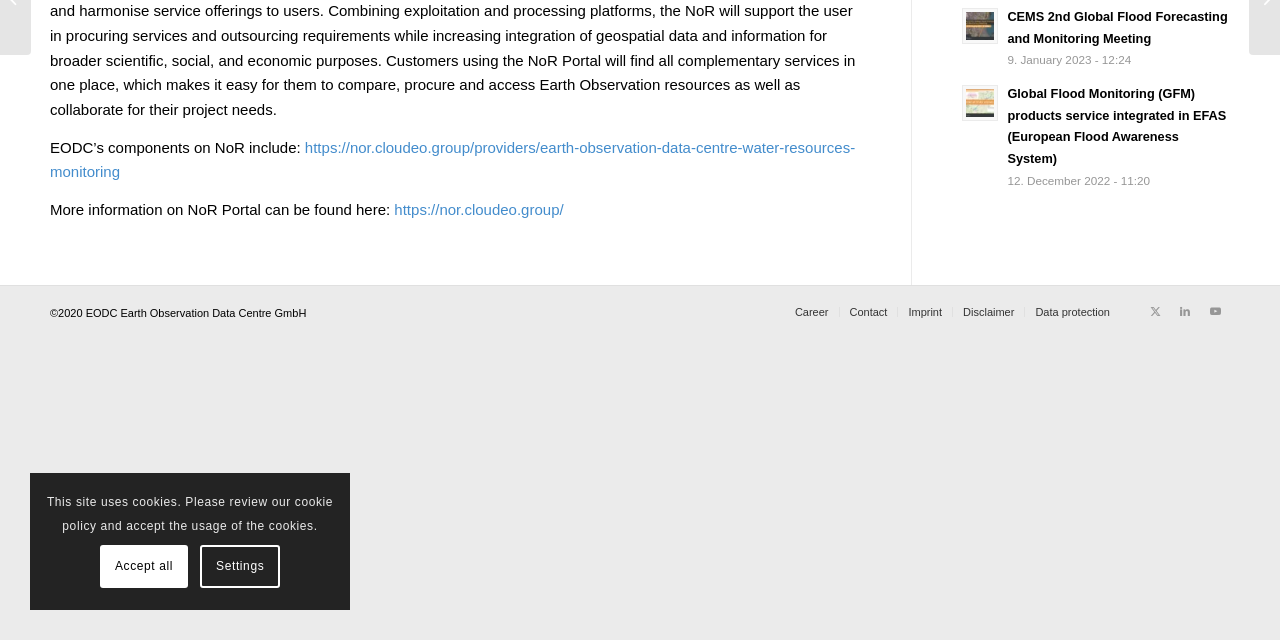Provide the bounding box coordinates of the HTML element this sentence describes: "Data protection".

[0.809, 0.479, 0.867, 0.498]